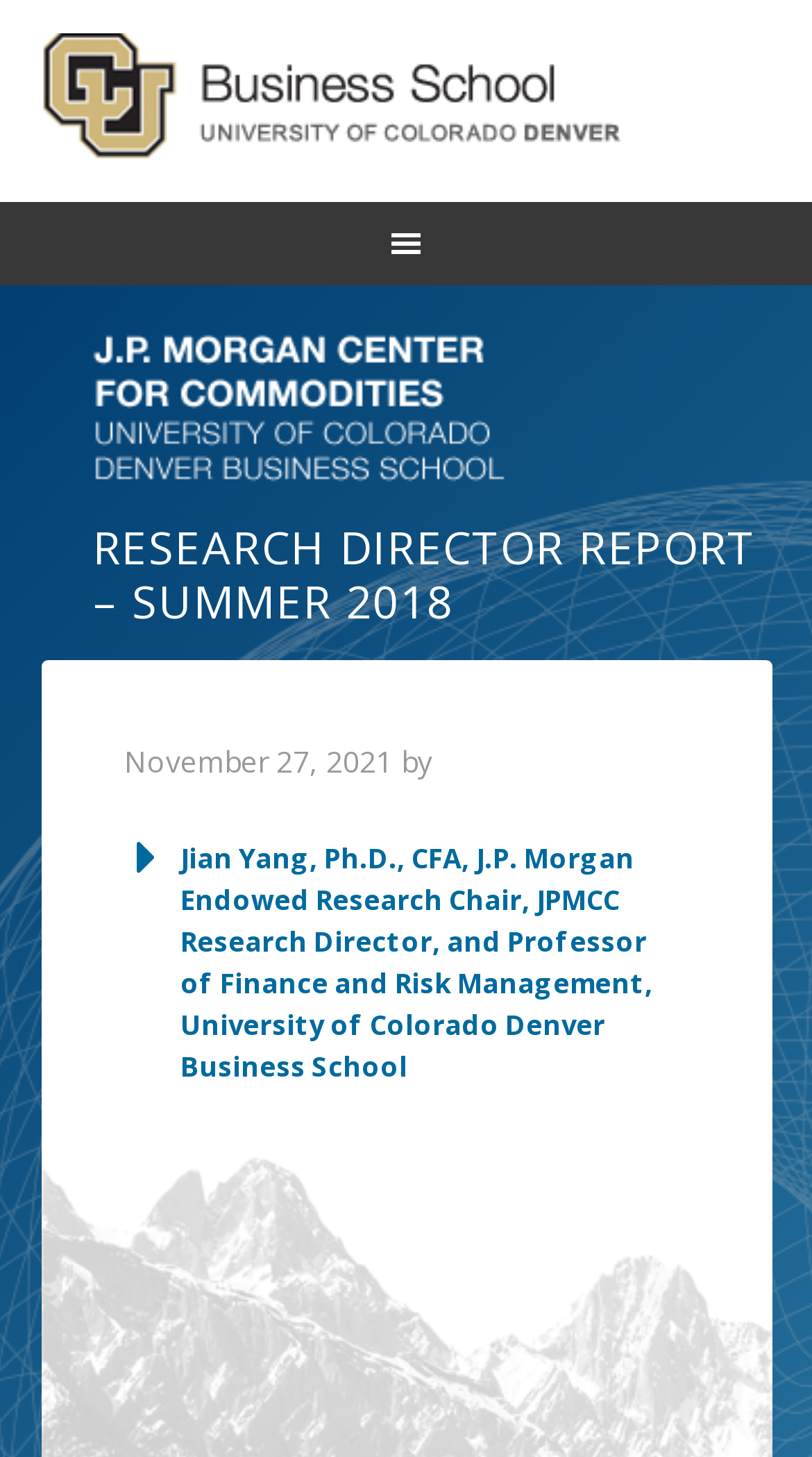Extract the text of the main heading from the webpage.

RESEARCH DIRECTOR REPORT – SUMMER 2018